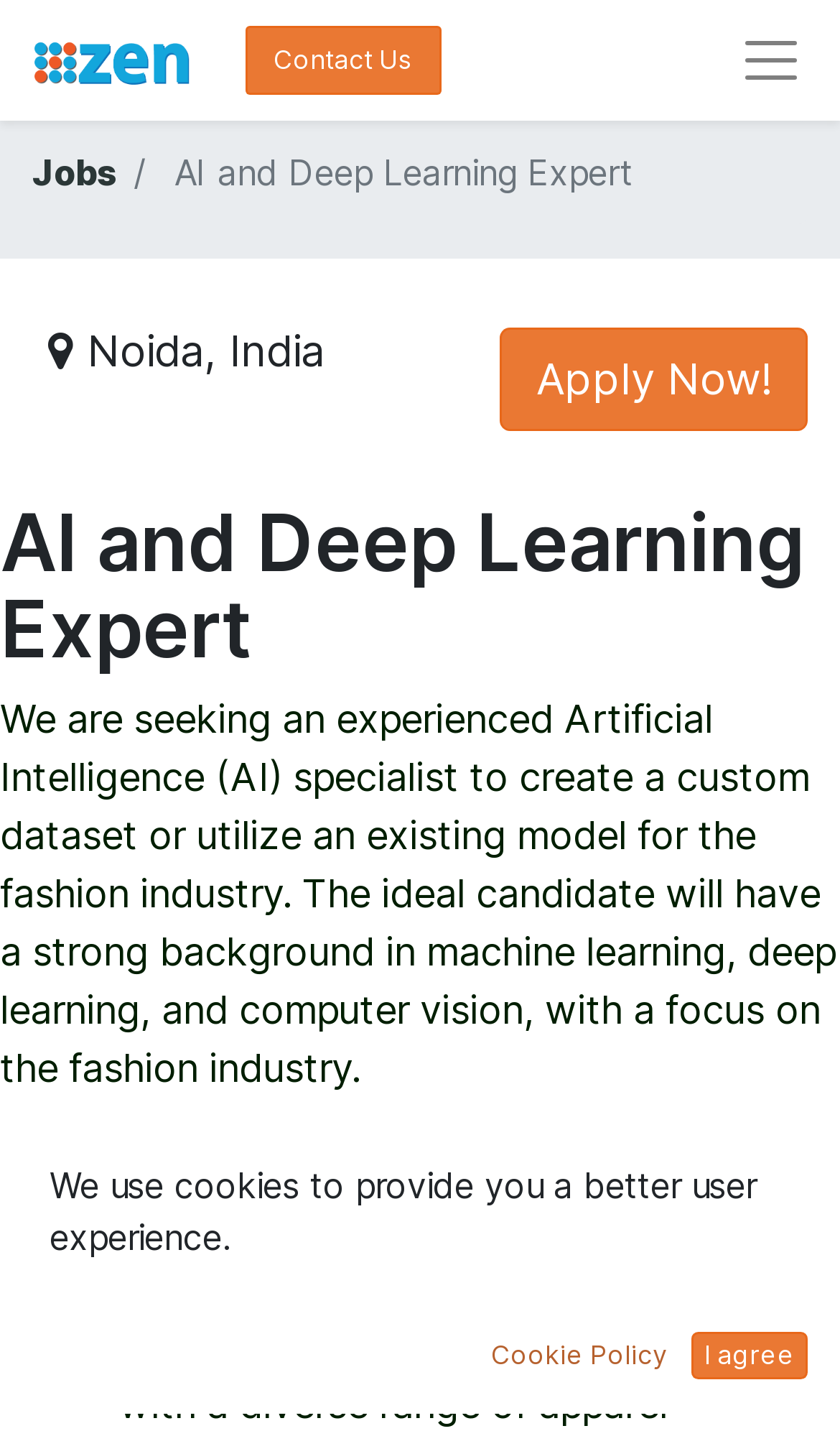Locate the bounding box of the UI element described by: "Jobs" in the given webpage screenshot.

[0.038, 0.105, 0.138, 0.136]